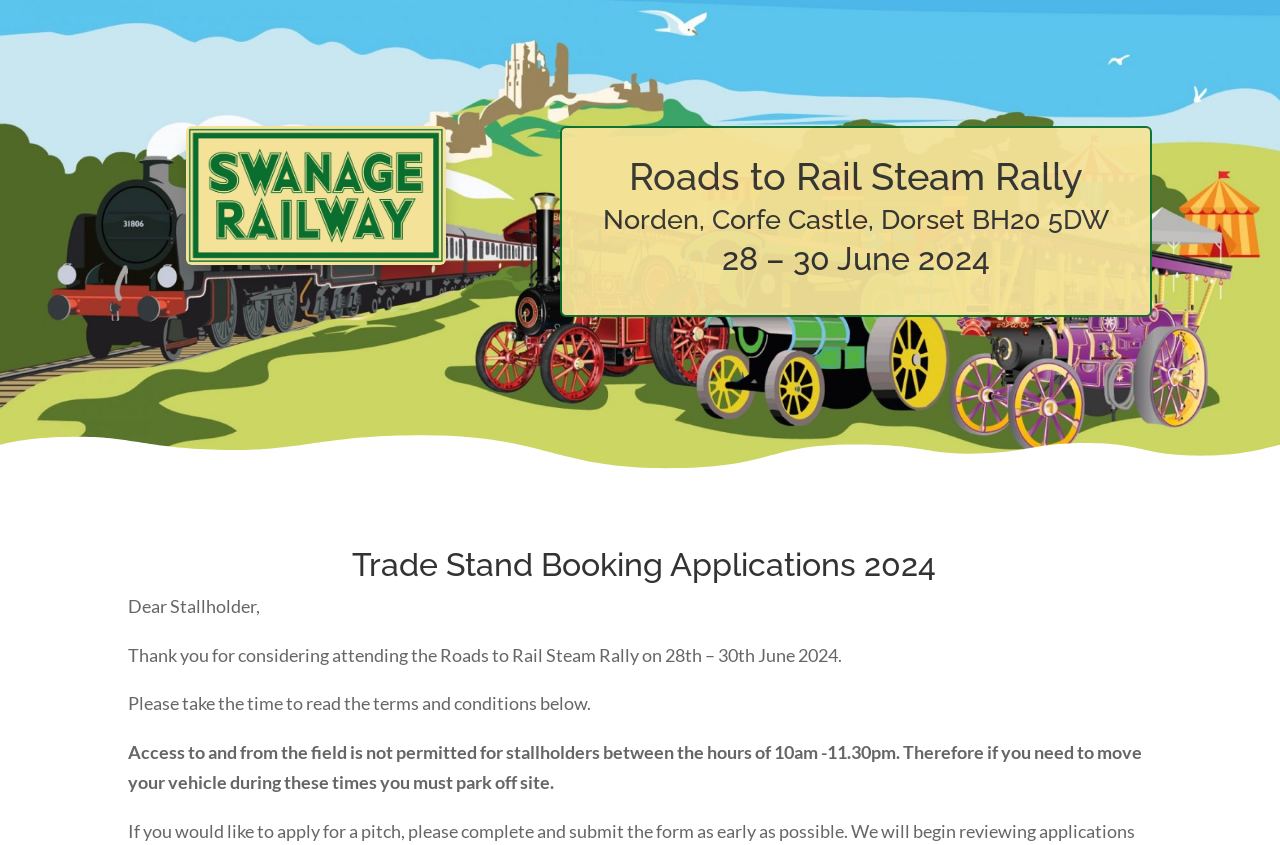Respond to the question below with a single word or phrase: What is the date of the Roads to Rail Steam Rally?

28 – 30 June 2024